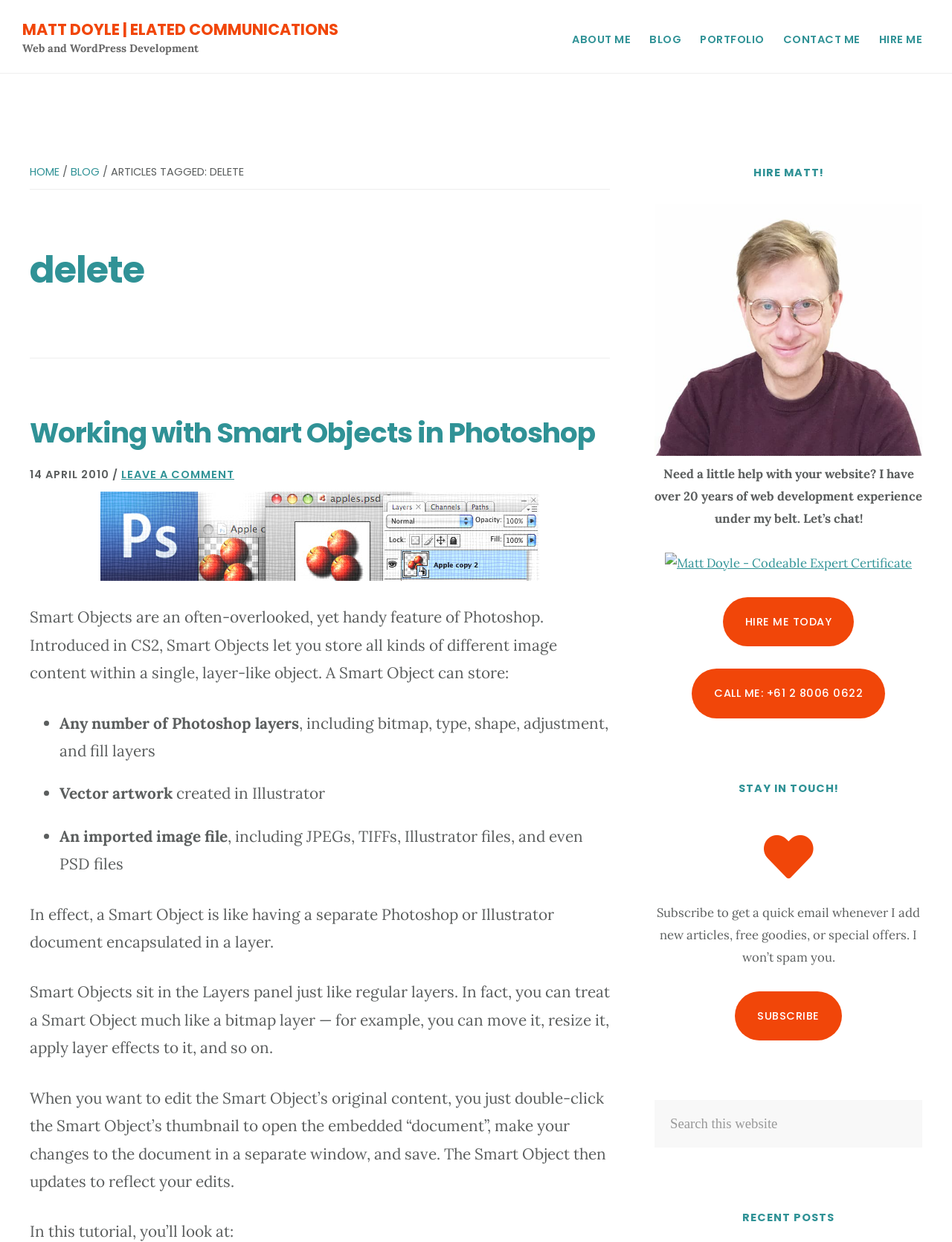Offer a detailed account of what is visible on the webpage.

The webpage is a blog archive page titled "delete Archives - Matt Doyle | Elated Communications". At the top, there are three "Skip to" links: "Skip to main content", "Skip to primary sidebar", and "Skip to footer". Below these links, the website's title "MATT DOYLE | ELATED COMMUNICATIONS" is displayed, followed by a tagline "Web and WordPress Development".

The main navigation menu is located on the right side of the page, with links to "ABOUT ME", "BLOG", "PORTFOLIO", "CONTACT ME", and "HIRE ME". Below the navigation menu, there is a breadcrumb trail showing the current page's location, with links to "HOME" and "BLOG".

The main content area is divided into two sections. The left section contains a blog post titled "Working with Smart Objects in Photoshop". The post includes a heading, a date "14 APRIL 2010", and a link to "LEAVE A COMMENT". The post's content is a tutorial on using Smart Objects in Photoshop, with several paragraphs of text, bullet points, and an image.

The right section is the primary sidebar, which contains several widgets. At the top, there is a heading "HIRE MATT!" with a call-to-action to hire the website's author, Matt Doyle. Below this, there is a headshot of Matt Doyle, a brief introduction, and a link to his Codeable Expert Certificate. Further down, there are links to "HIRE ME TODAY" and "CALL ME: +61 2 8006 0622".

The sidebar also contains a section titled "STAY IN TOUCH!" with a brief description and a link to subscribe to the website's newsletter. Below this, there is a search box with a button to search the website. Finally, there is a section titled "RECENT POSTS" at the bottom of the sidebar.